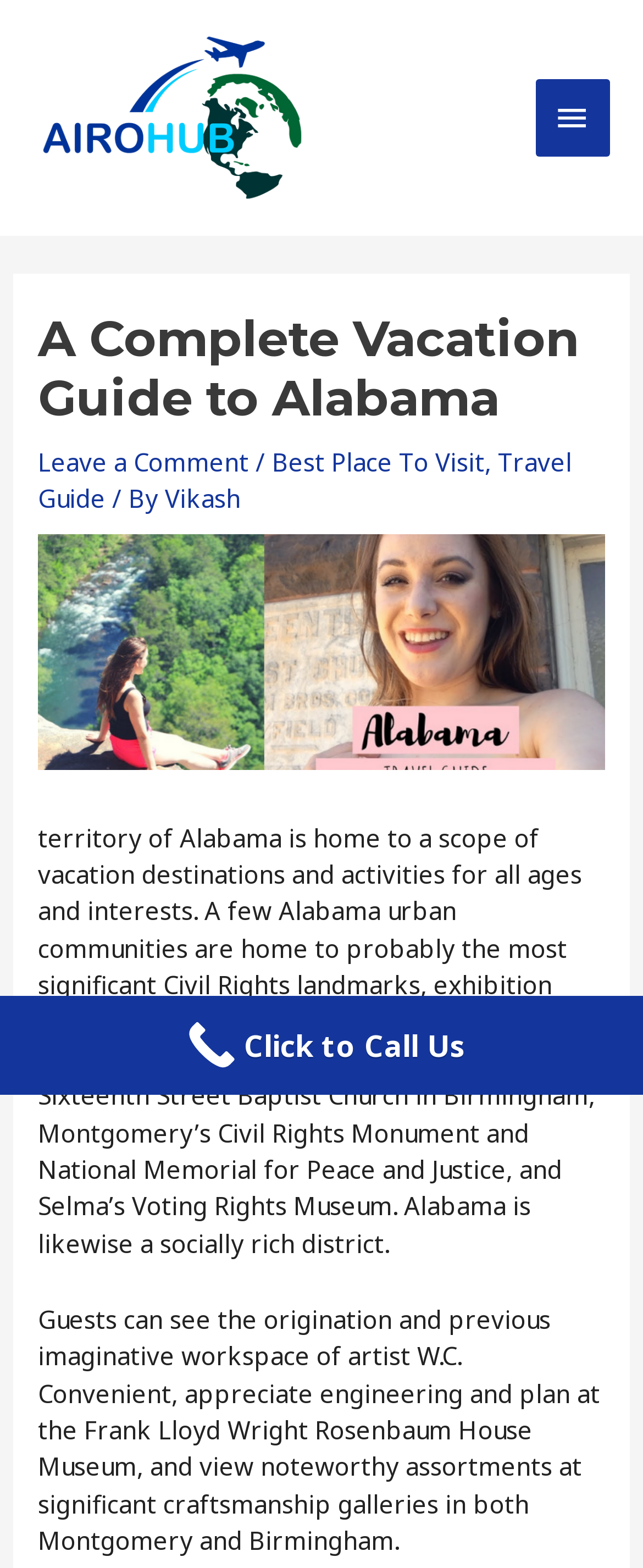Analyze the image and answer the question with as much detail as possible: 
What is the purpose of the 'Click to Call Us' button?

Based on the webpage content and the presence of a 'Call Now Button' image, it appears that the 'Click to Call Us' button is intended to allow users to call the website owner or a related business directly.